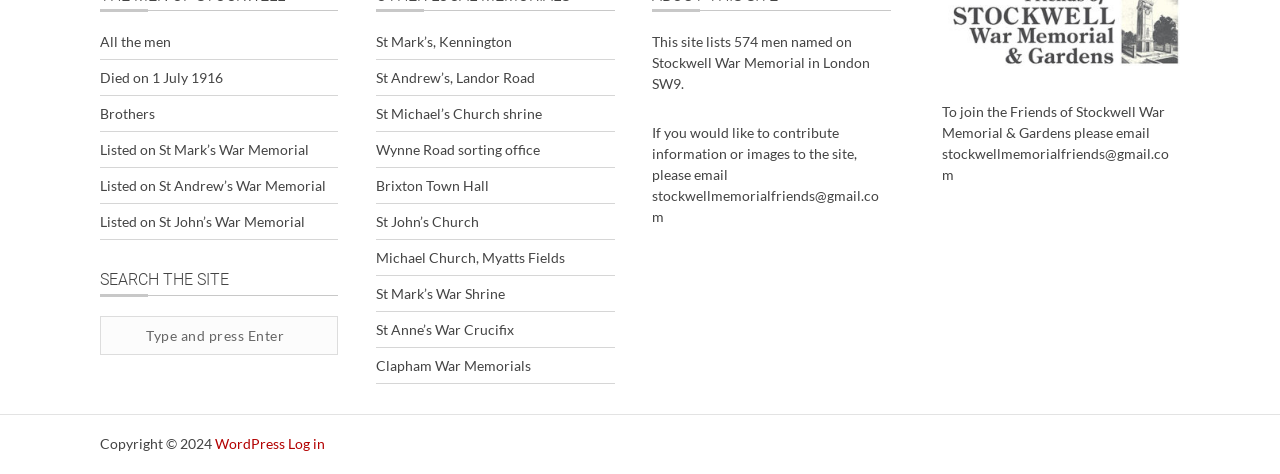Highlight the bounding box of the UI element that corresponds to this description: "Log in".

[0.225, 0.918, 0.254, 0.954]